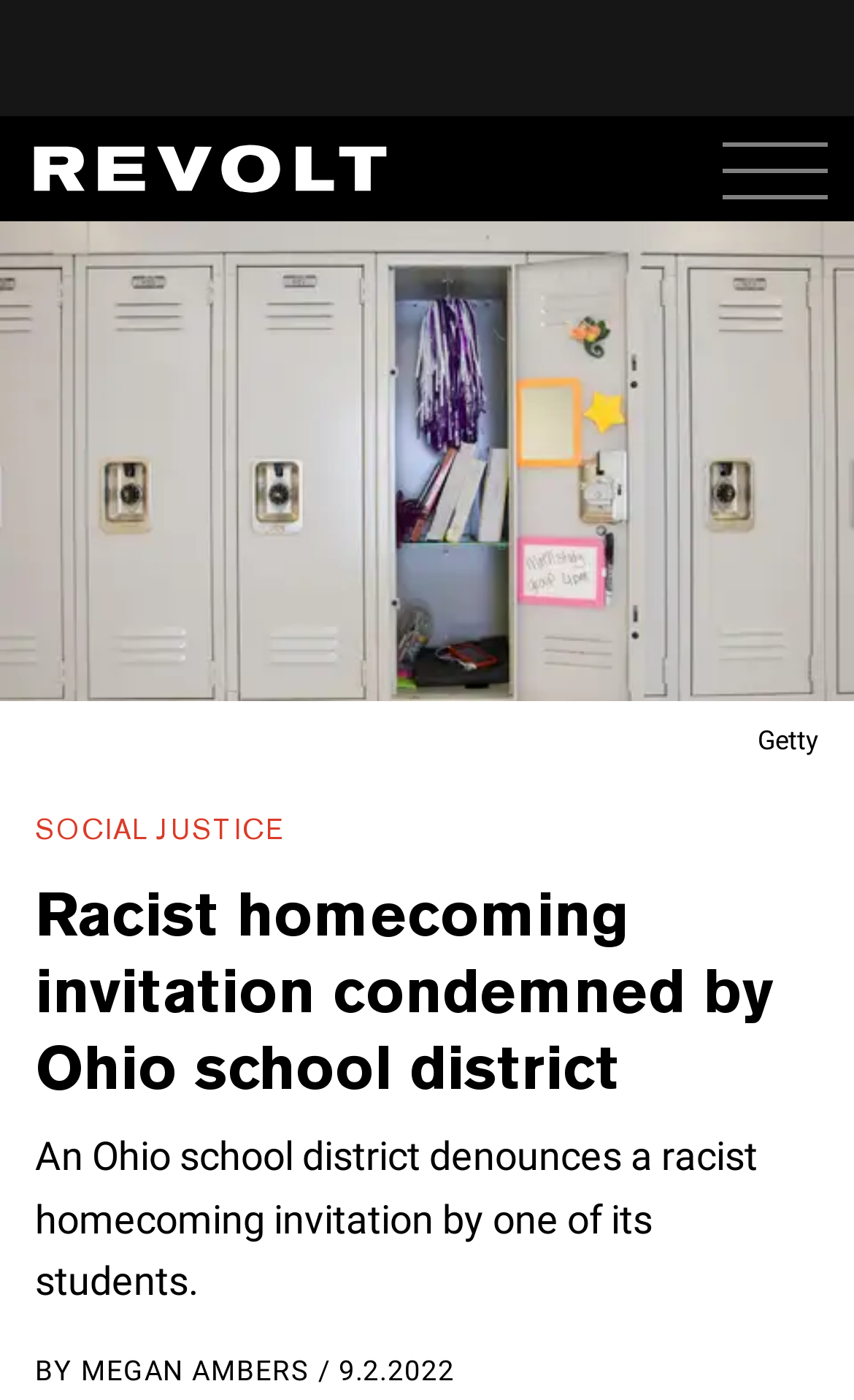What is the topic of the article?
Refer to the image and provide a one-word or short phrase answer.

Racist homecoming invitation